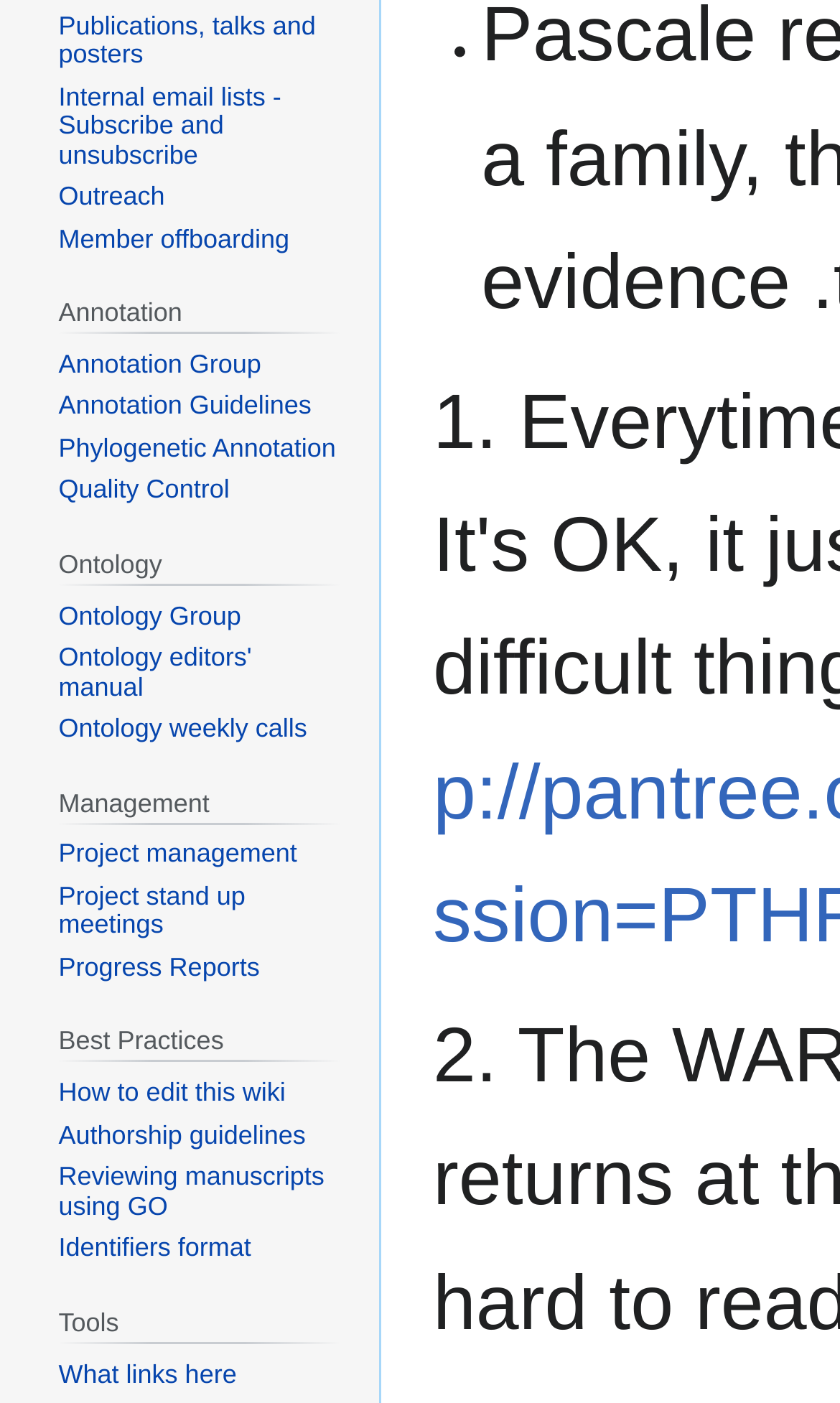Bounding box coordinates are given in the format (top-left x, top-left y, bottom-right x, bottom-right y). All values should be floating point numbers between 0 and 1. Provide the bounding box coordinate for the UI element described as: Outreach

[0.07, 0.129, 0.196, 0.151]